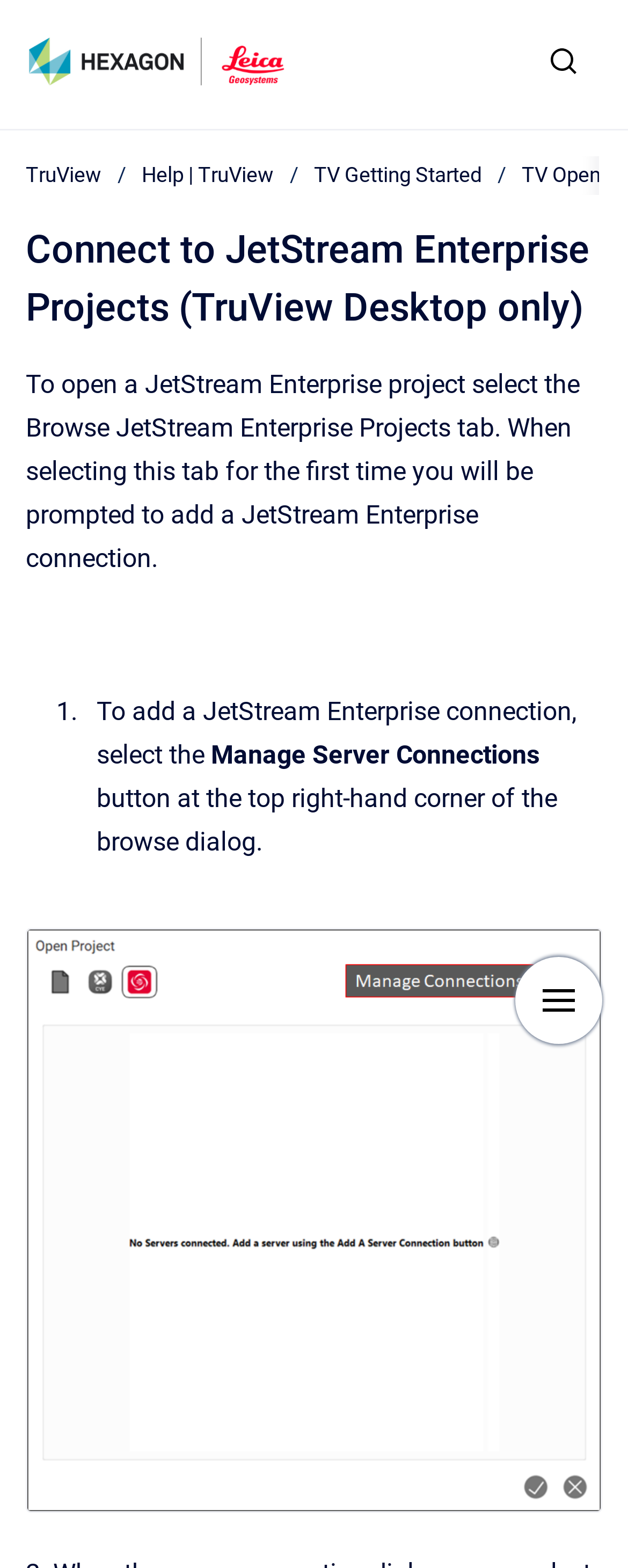Provide the bounding box coordinates in the format (top-left x, top-left y, bottom-right x, bottom-right y). All values are floating point numbers between 0 and 1. Determine the bounding box coordinate of the UI element described as: aria-label="Show navigation"

[0.821, 0.61, 0.959, 0.666]